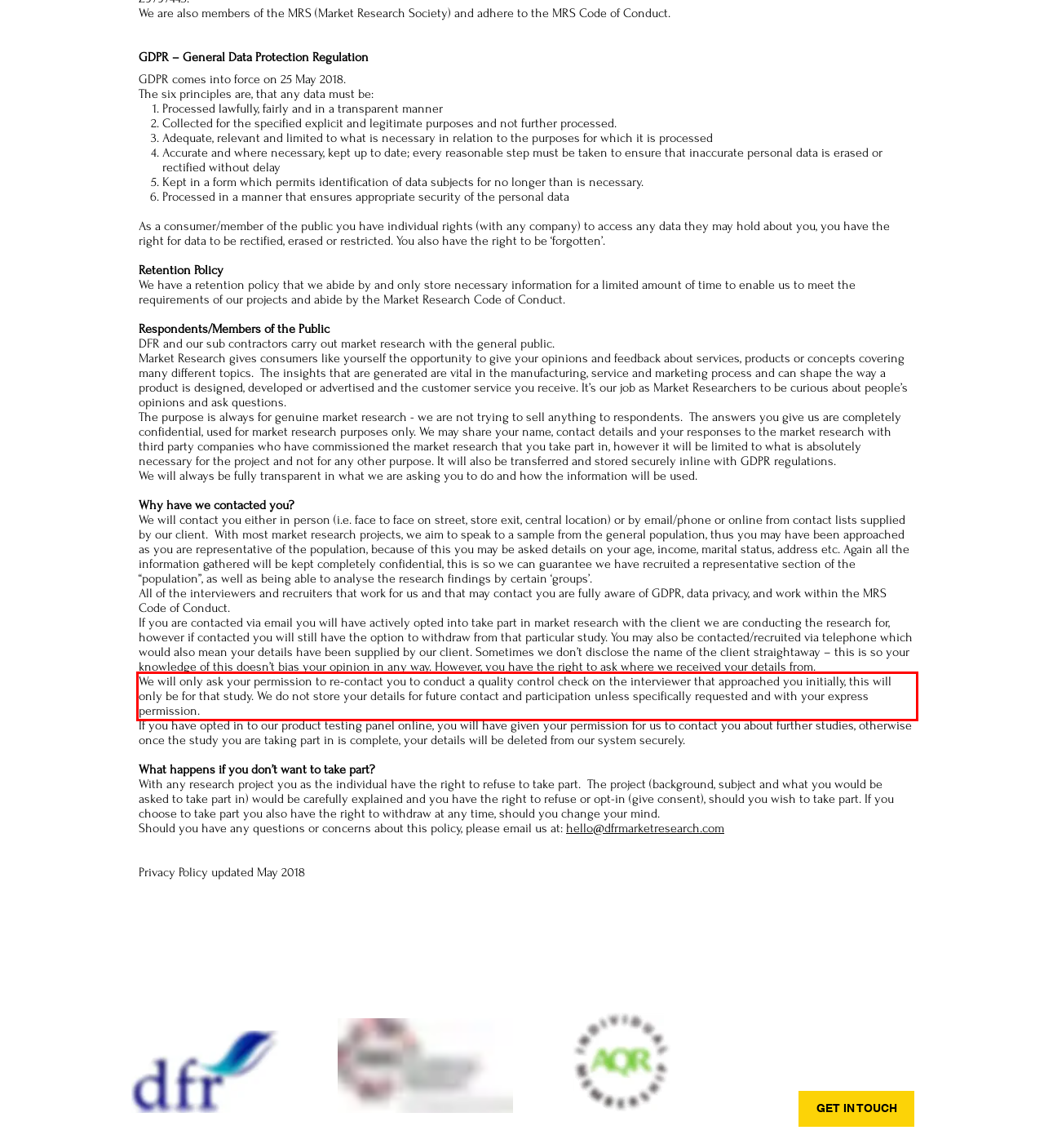You have a screenshot with a red rectangle around a UI element. Recognize and extract the text within this red bounding box using OCR.

We will only ask your permission to re-contact you to conduct a quality control check on the interviewer that approached you initially, this will only be for that study. We do not store your details for future contact and participation unless specifically requested and with your express permission.